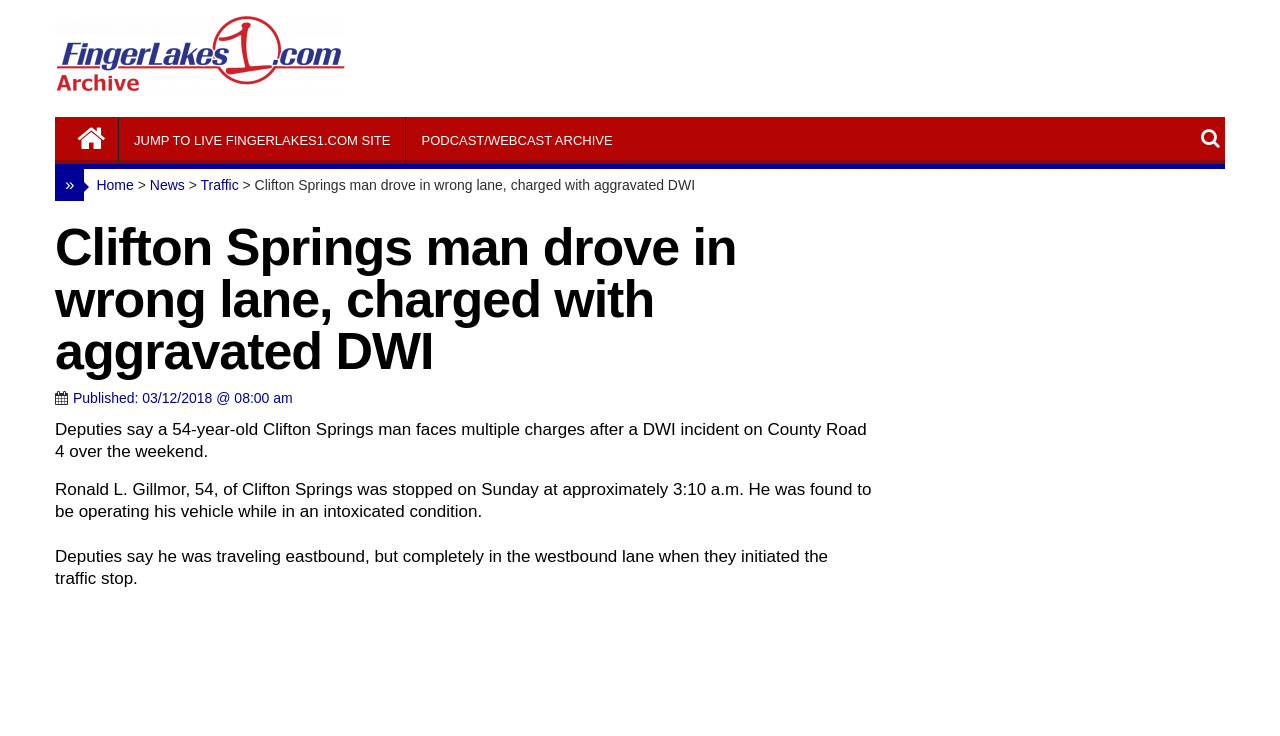What is the location of the incident?
Using the information from the image, provide a comprehensive answer to the question.

The location of the incident can be inferred from the article content, where it is mentioned that 'Deputies say a 54-year-old Clifton Springs man faces multiple charges after a DWI incident on County Road 4 over the weekend.'